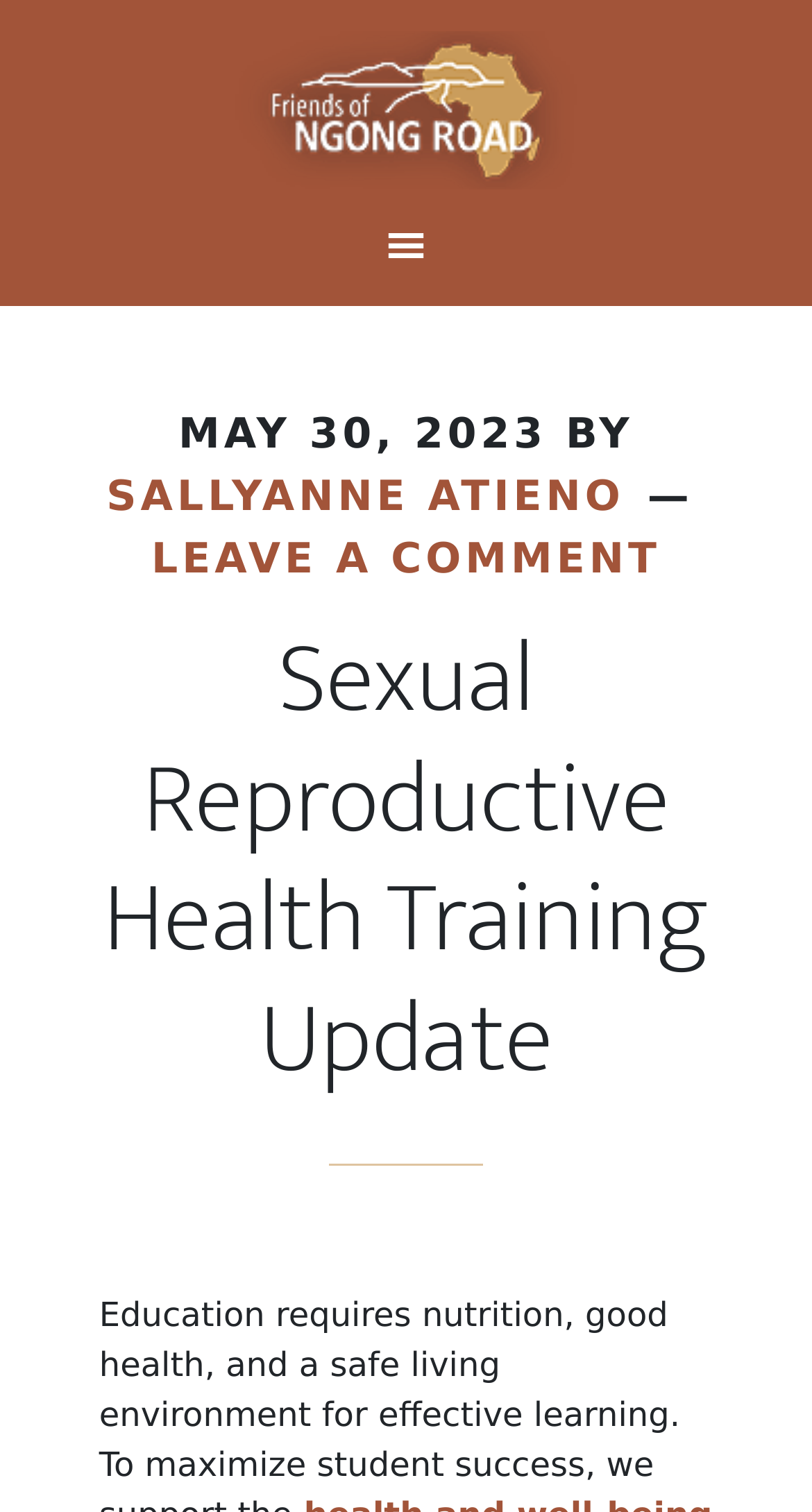What is the date of the article? Based on the screenshot, please respond with a single word or phrase.

MAY 30, 2023